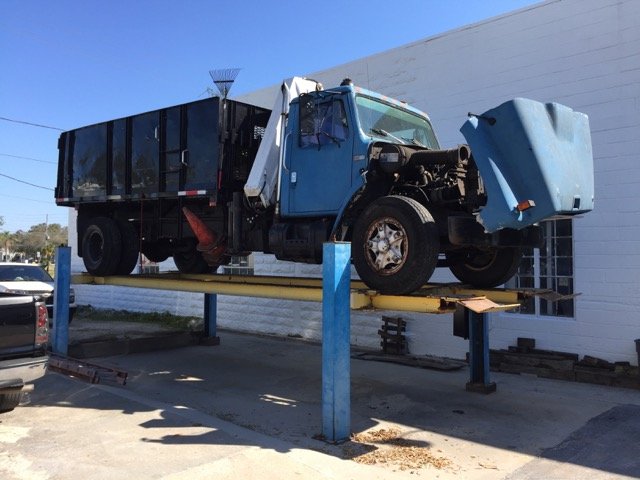Offer a comprehensive description of the image.

The image showcases an International S-Series truck elevated on a yellow hydraulic lift, revealing its intricate mechanics and robust build. This blue truck, designed for utility, features a large black cargo bed, indicative of its previous service likely as a workhorse in a landscaping or construction context. The hood is propped open, suggesting ongoing maintenance or repairs, while the environment seems to be a service area or body shop, as evidenced by the white building in the background. This specific S-Series model is highlighted for its durability and continued productivity, making it a prime example of practical engineering in heavy-duty vehicles.